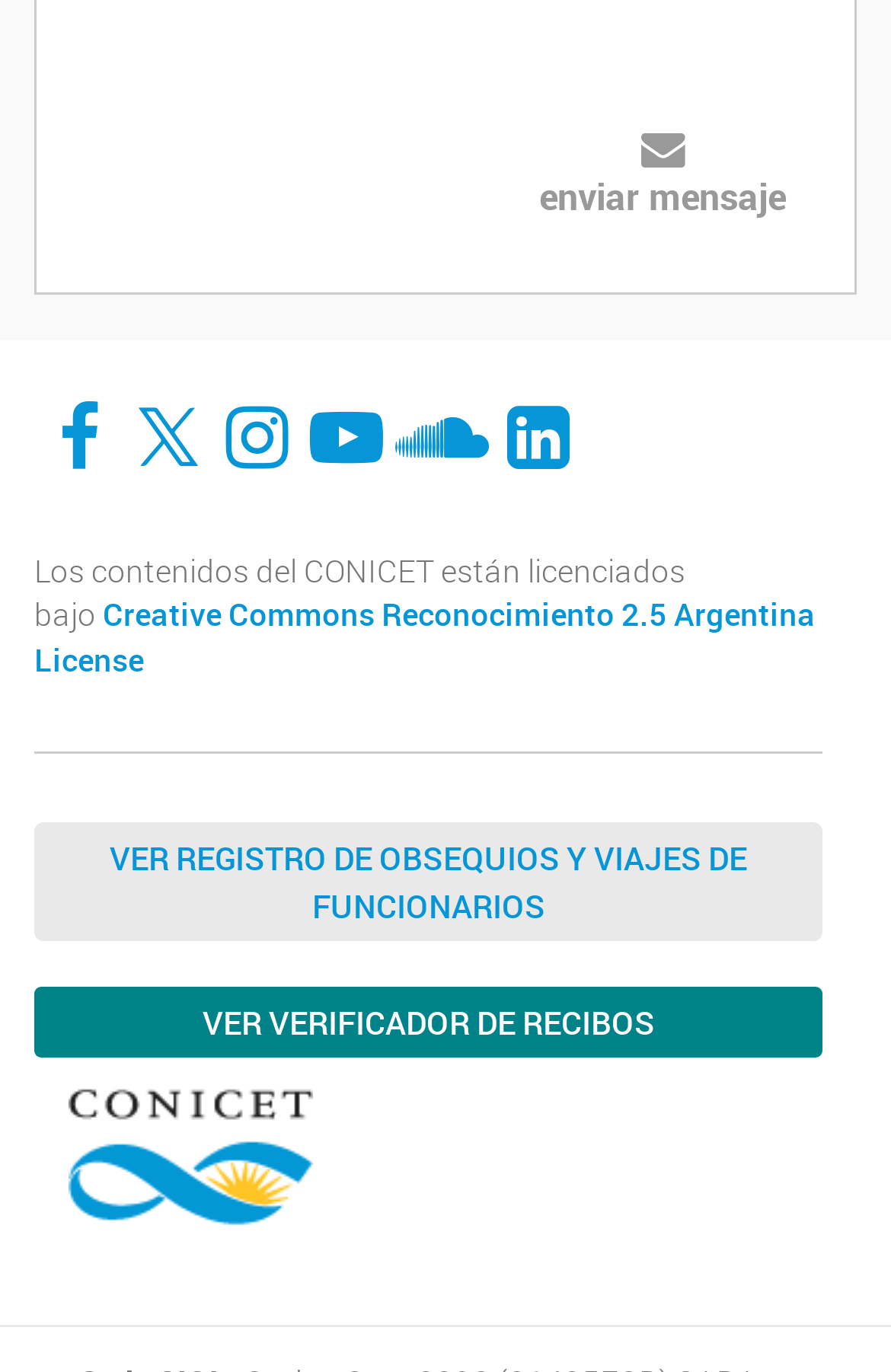Provide a one-word or one-phrase answer to the question:
How many elements are available in the footer section?

9